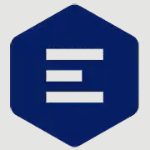Describe every detail you can see in the image.

The image features a logo for "EquityMultiple," a platform designed for accredited investors interested in commercial real estate (CRE) investments. The logo is set within a hexagonal shape and prominently displays a stylized representation with horizontal lines, likely symbolizing a multifaceted approach to investing. EquityMultiple provides opportunities for investors to engage in CRE projects with varying minimum investment thresholds, aiding in portfolio diversification and access to alternative assets. This logo is part of a larger discussion about investment platforms, highlighting its role in the evolving landscape of real estate investment opportunities available to individual investors.